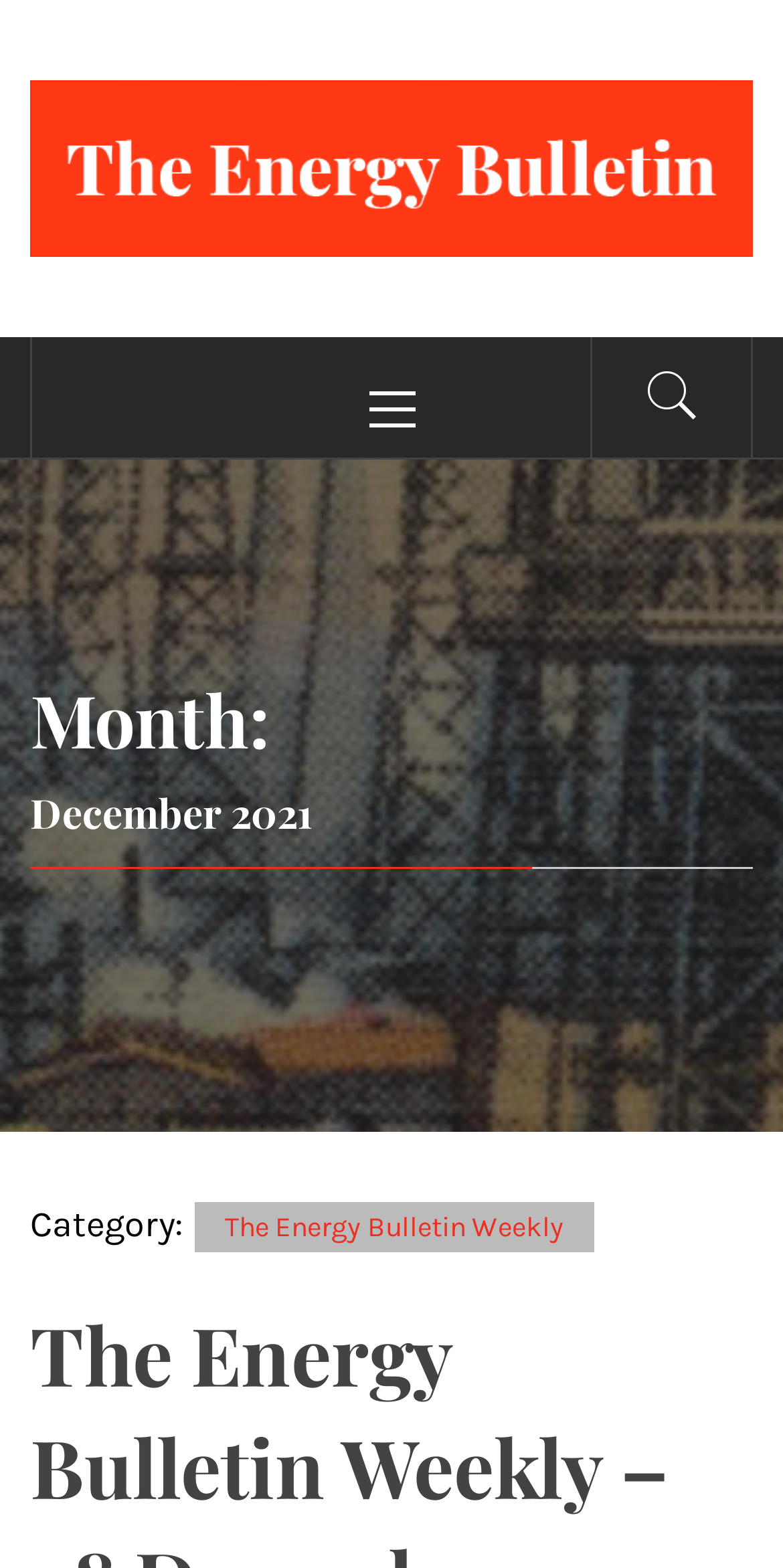Is the primary menu expanded?
Answer briefly with a single word or phrase based on the image.

False